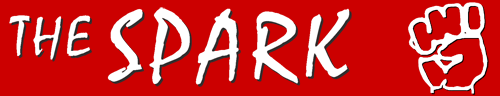Provide a comprehensive description of the image.

The image features the logo of "The Spark," a publication known for its revolutionary perspectives and advocacy for the working class. The logo is prominently displayed against a vibrant red background, emphasizing the publication's commitment to socialist principles. The dynamic design includes the name "THE SPARK" in bold, striking white lettering, paired with a raised fist icon, symbolizing solidarity and resistance. This image encapsulates the essence of the publication, which aims to ignite critical conversations about societal issues, particularly those affecting marginalized communities.